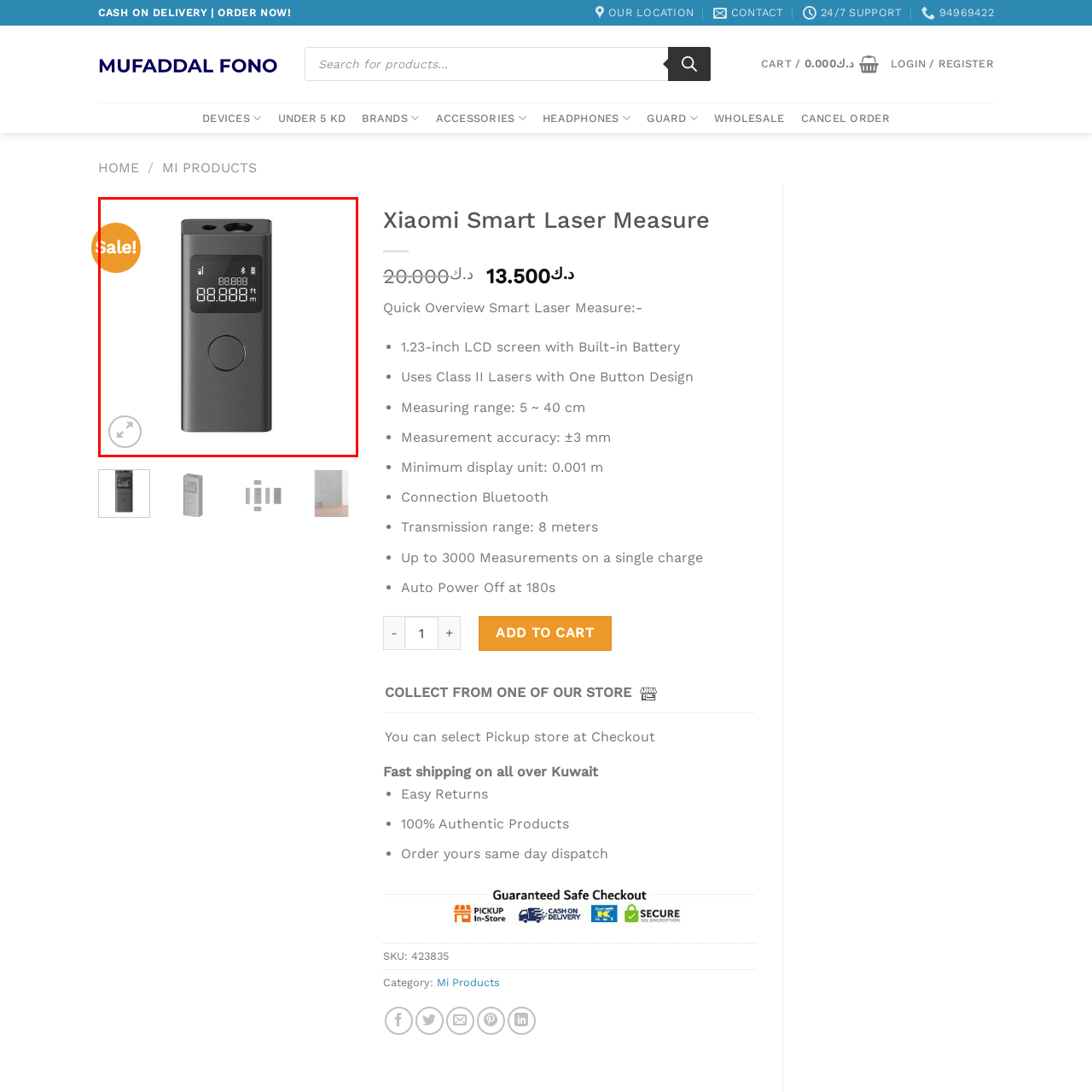View the part of the image surrounded by red, What are the two units of measurement displayed on the device? Respond with a concise word or phrase.

Feet and meters